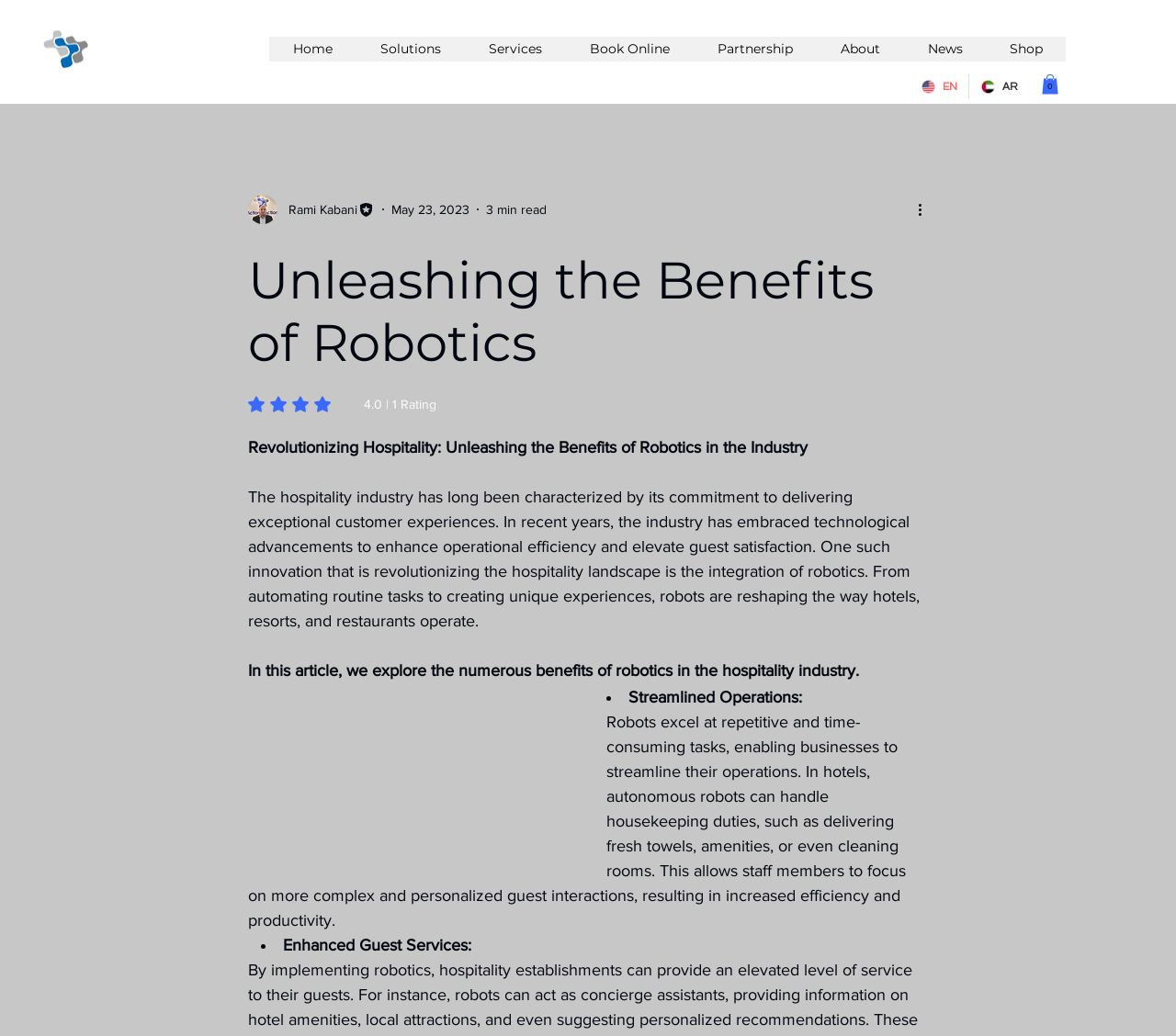How many items are in the cart?
Using the information presented in the image, please offer a detailed response to the question.

The number of items in the cart can be found in the button 'Cart with 0 items' located at the top right corner of the webpage, indicating that the cart is currently empty.